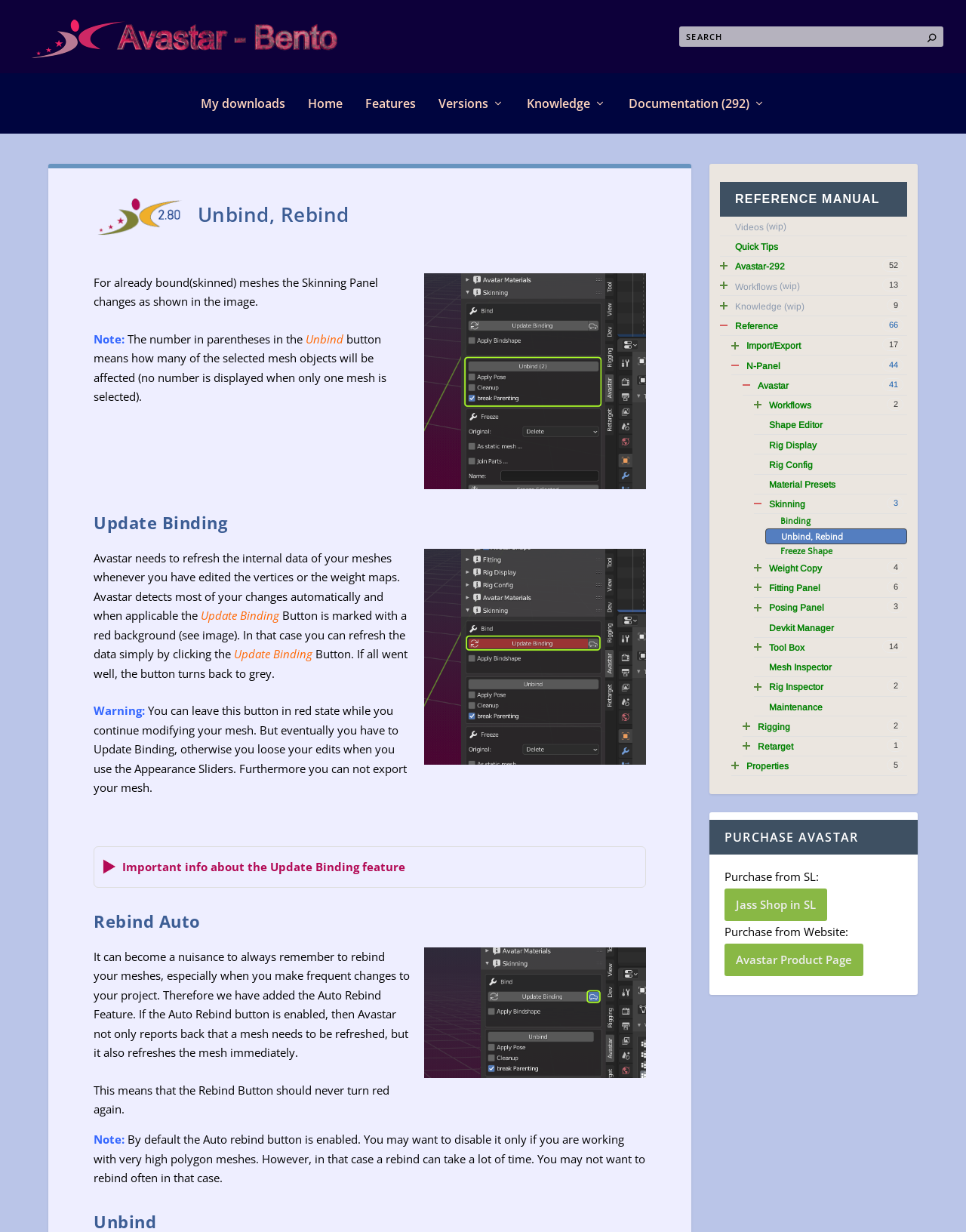Provide a one-word or short-phrase answer to the question:
What is the function of the Unbind button?

Unbind skinned meshes